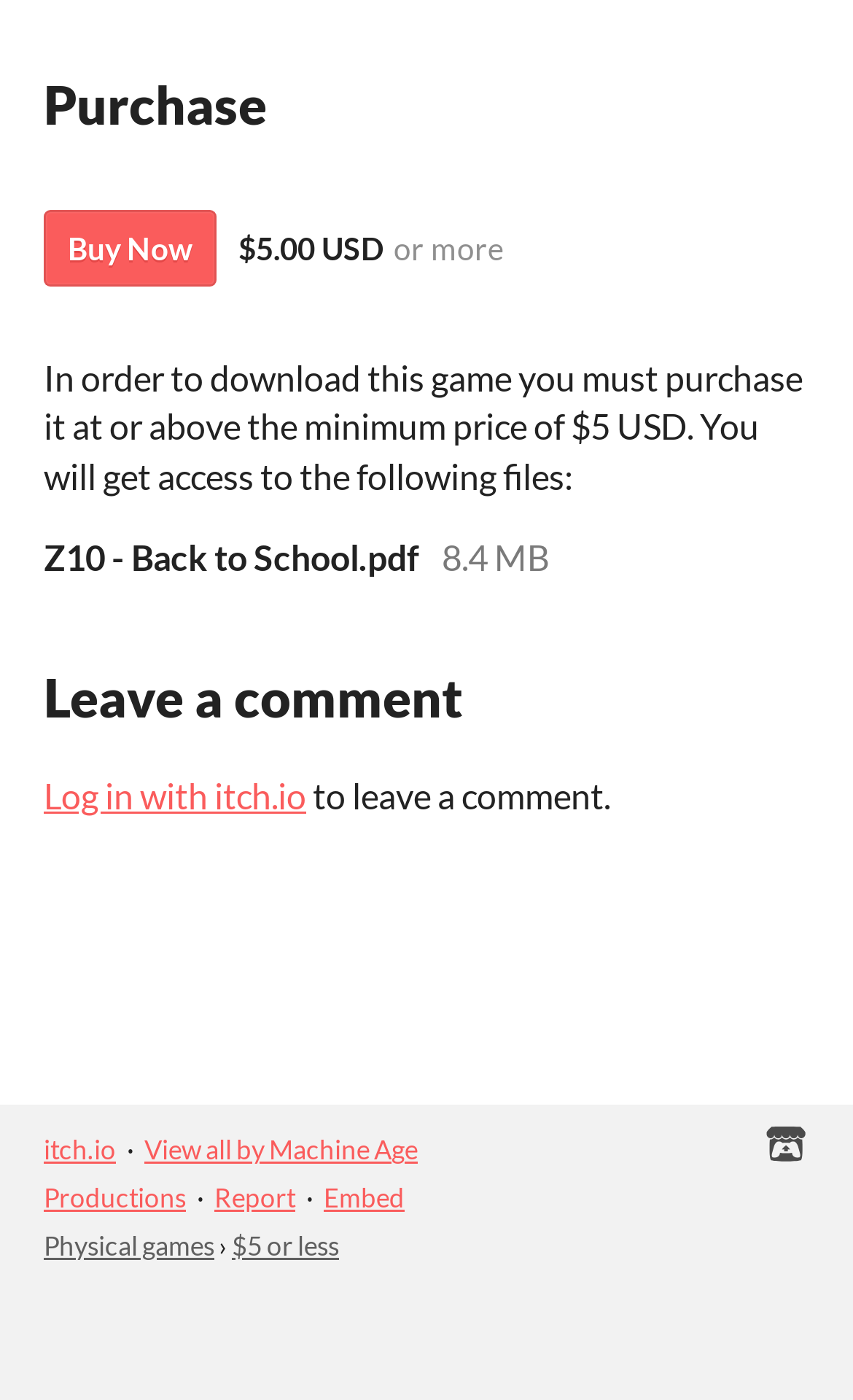Please find the bounding box coordinates of the element that must be clicked to perform the given instruction: "Log in with itch.io". The coordinates should be four float numbers from 0 to 1, i.e., [left, top, right, bottom].

[0.051, 0.553, 0.359, 0.583]